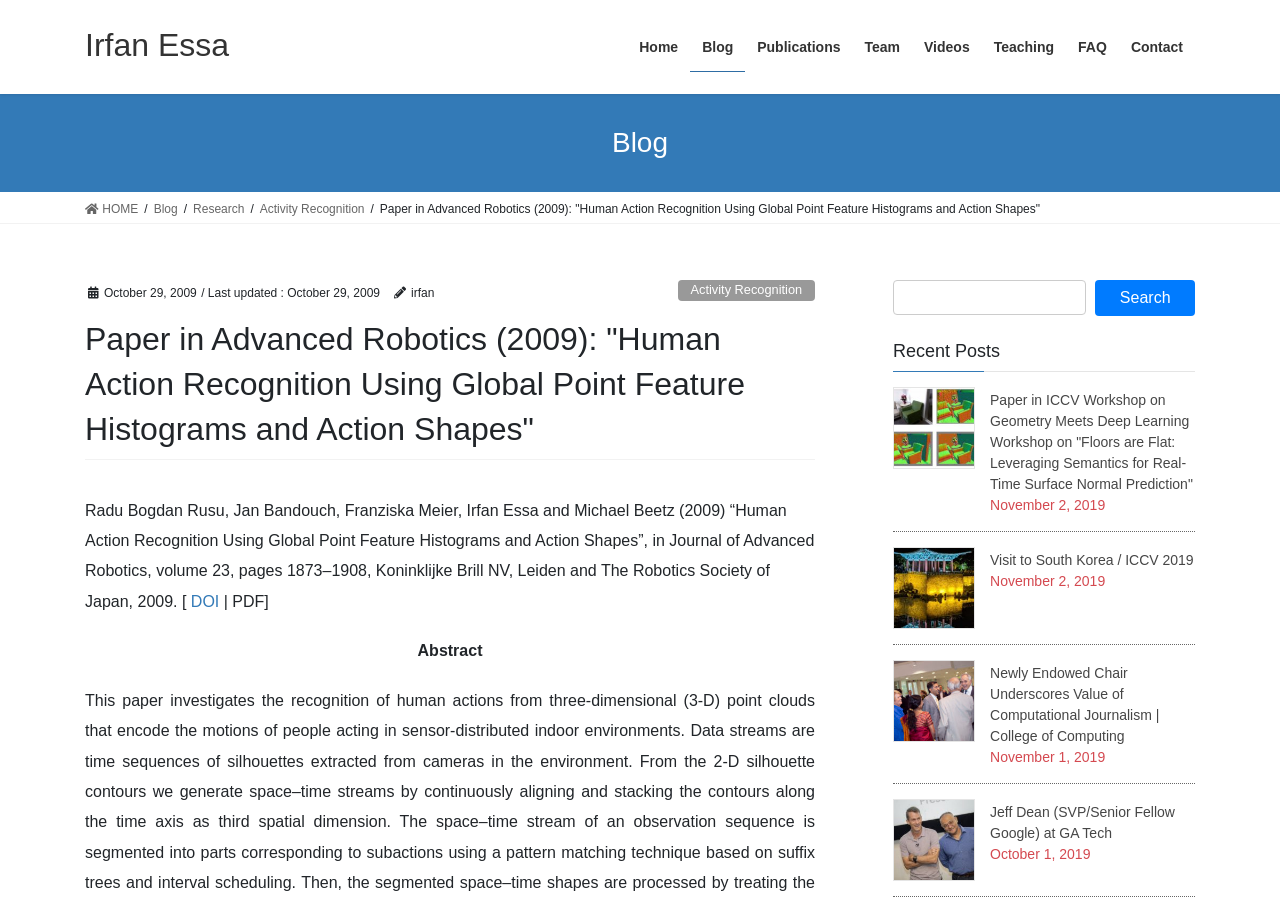Find the bounding box coordinates for the HTML element described as: "Activity Recognition". The coordinates should consist of four float values between 0 and 1, i.e., [left, top, right, bottom].

[0.203, 0.222, 0.285, 0.243]